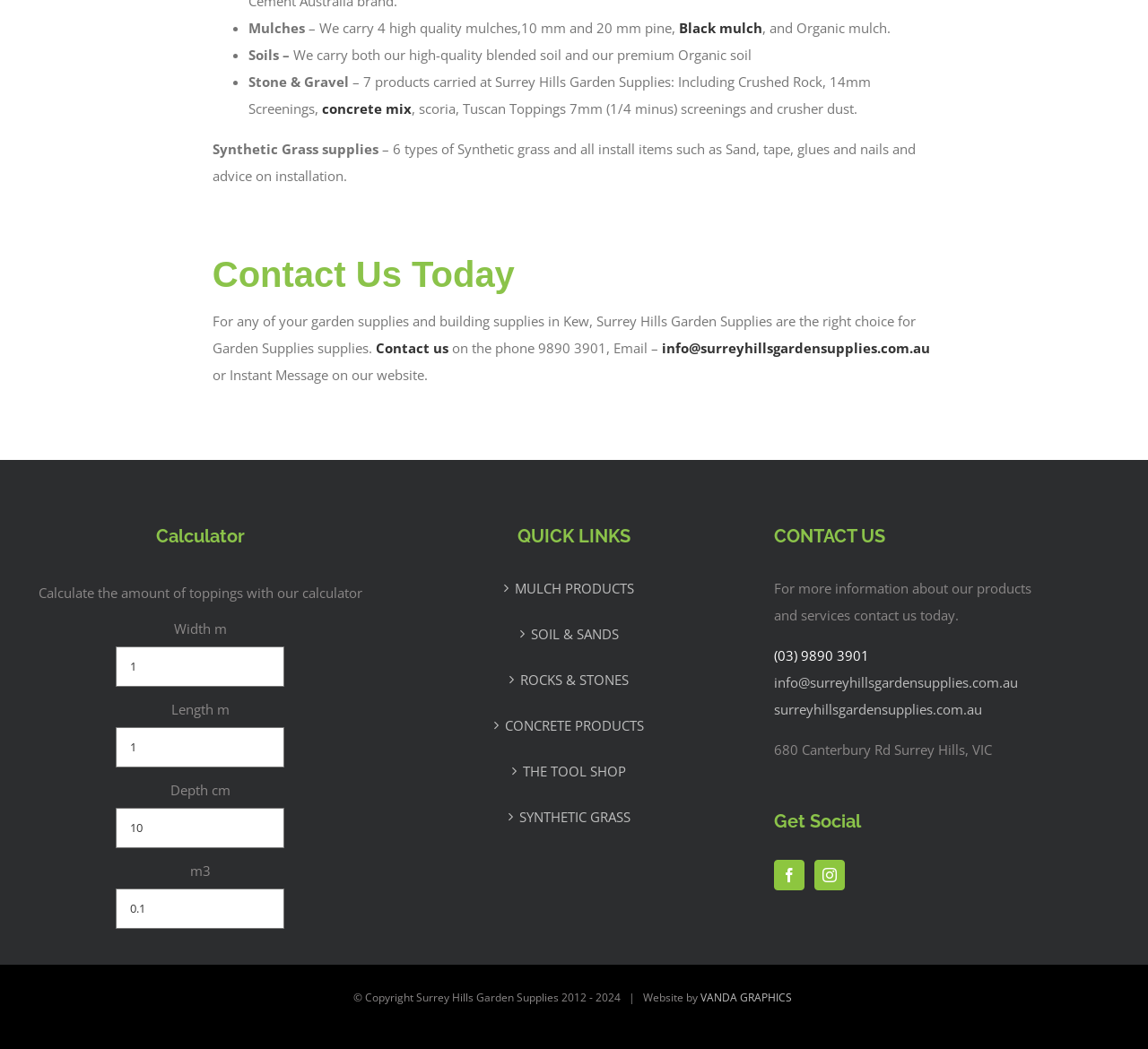Provide the bounding box coordinates of the HTML element this sentence describes: "ROCKS & STONES". The bounding box coordinates consist of four float numbers between 0 and 1, i.e., [left, top, right, bottom].

[0.358, 0.635, 0.643, 0.66]